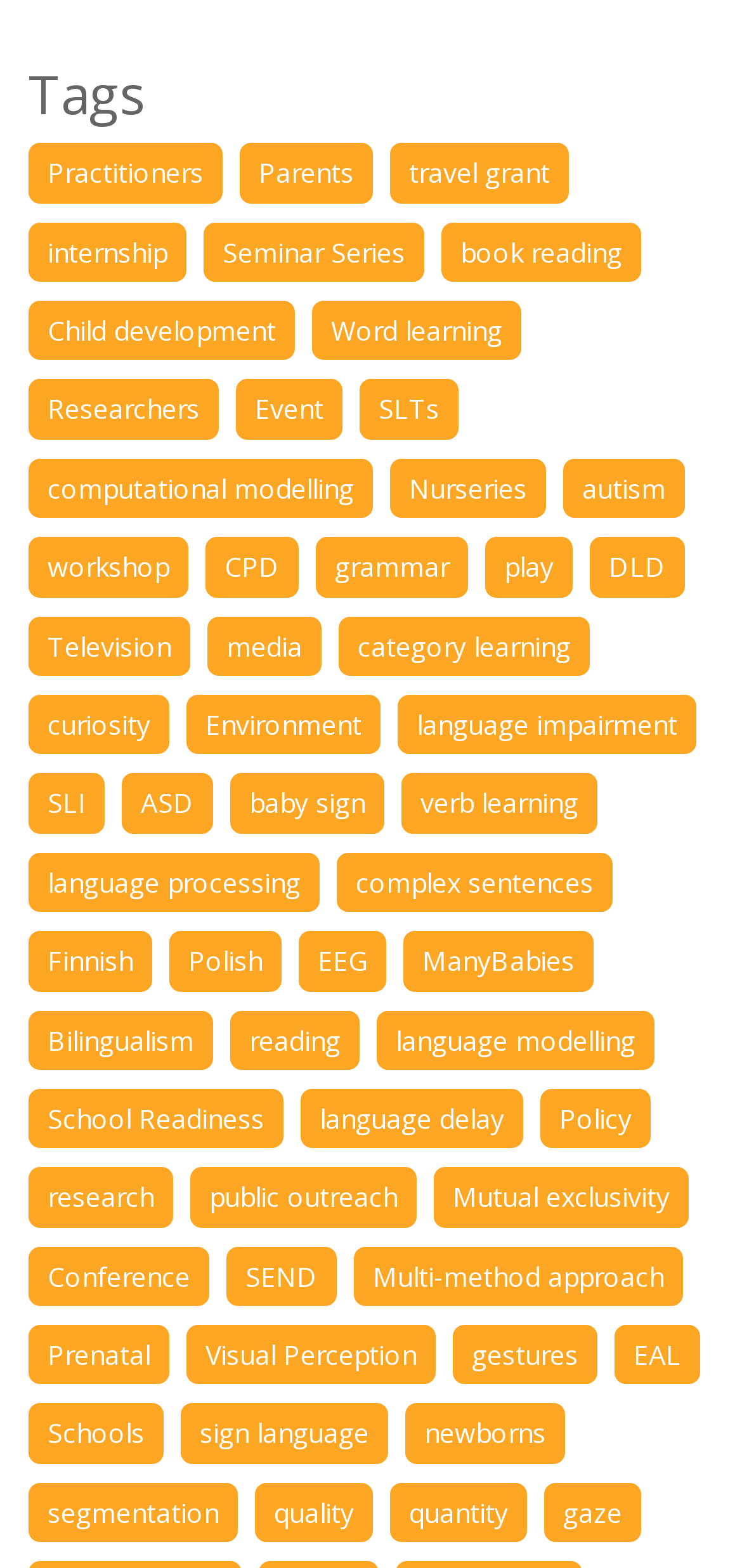Please identify the bounding box coordinates of the area that needs to be clicked to fulfill the following instruction: "Learn about 'language processing'."

[0.038, 0.544, 0.431, 0.582]